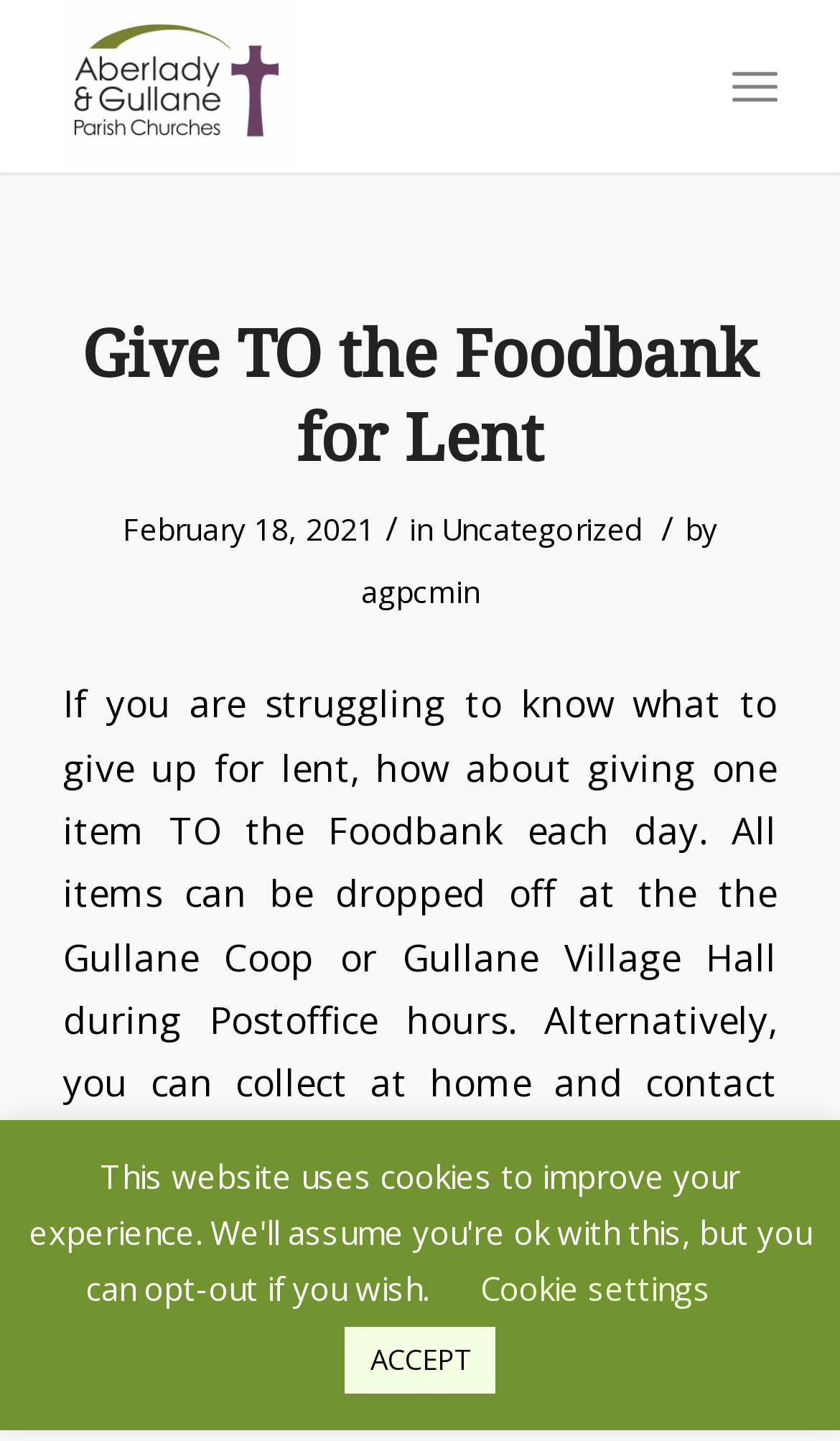Provide a one-word or short-phrase answer to the question:
What is the name of the church?

Aberlady & Gullane Parish Church